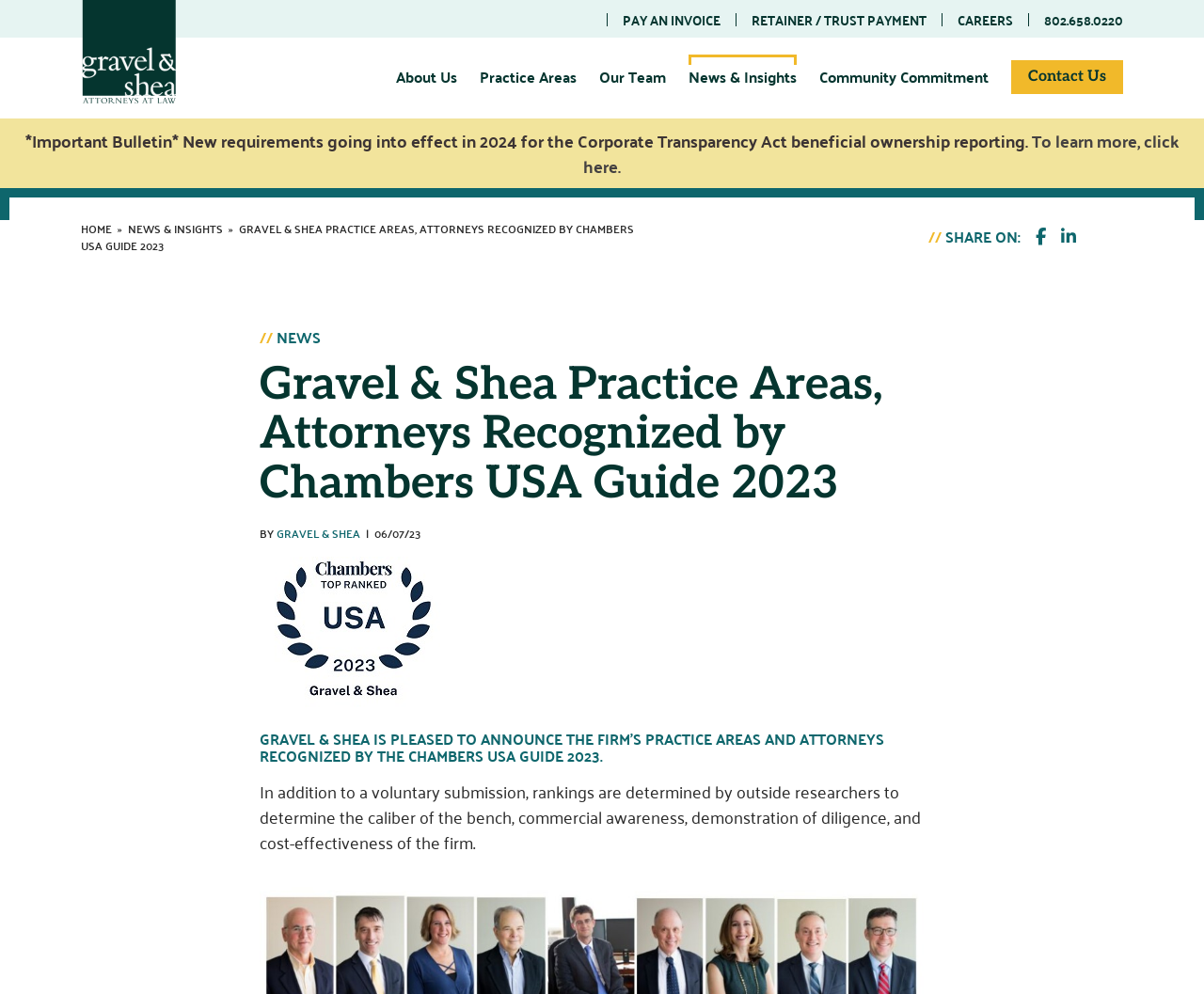What is the purpose of the webpage? From the image, respond with a single word or brief phrase.

Announcing recognition by Chambers USA Guide 2023